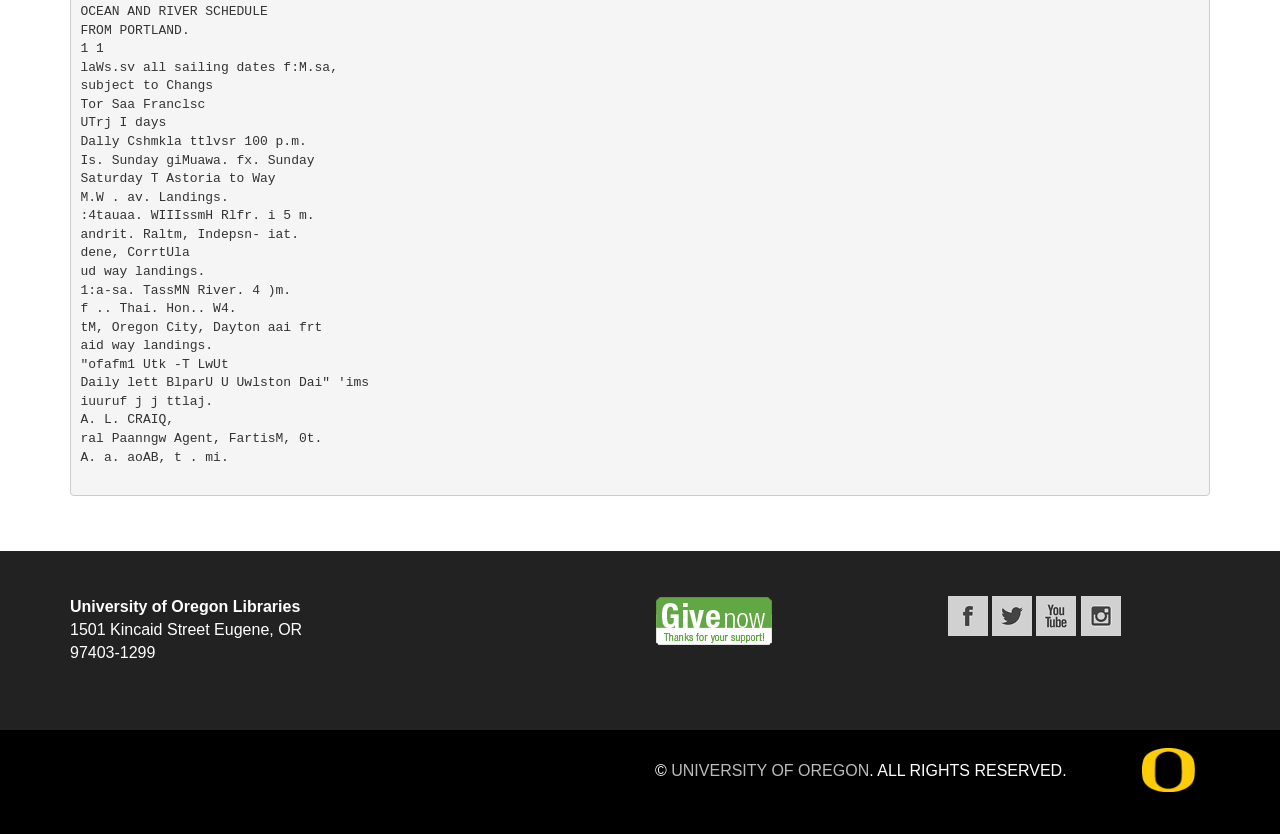What is the bounding box coordinate of the 'Give now' link?
Refer to the screenshot and answer in one word or phrase.

[0.512, 0.733, 0.603, 0.754]